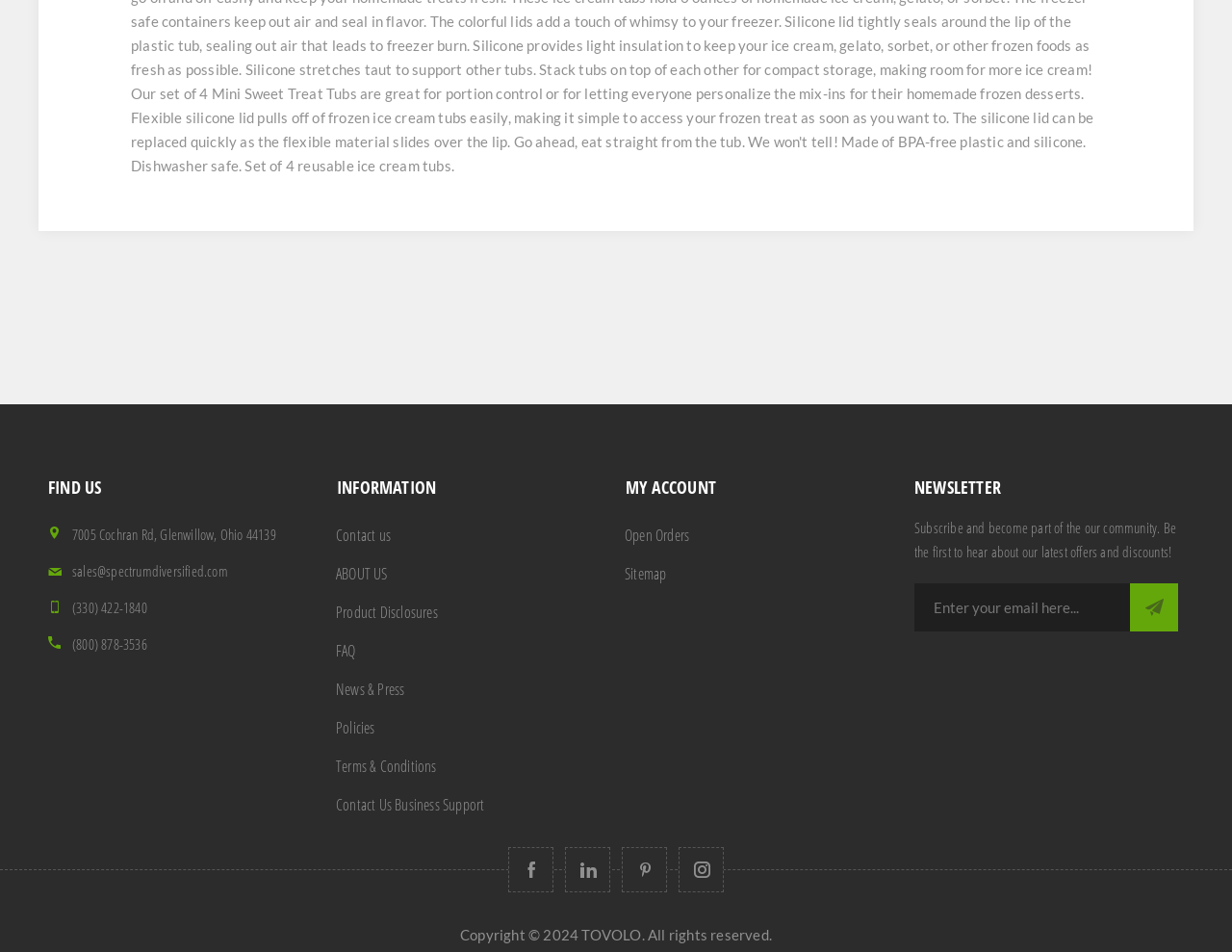What is the purpose of the textbox?
Use the image to answer the question with a single word or phrase.

Sign up for newsletter